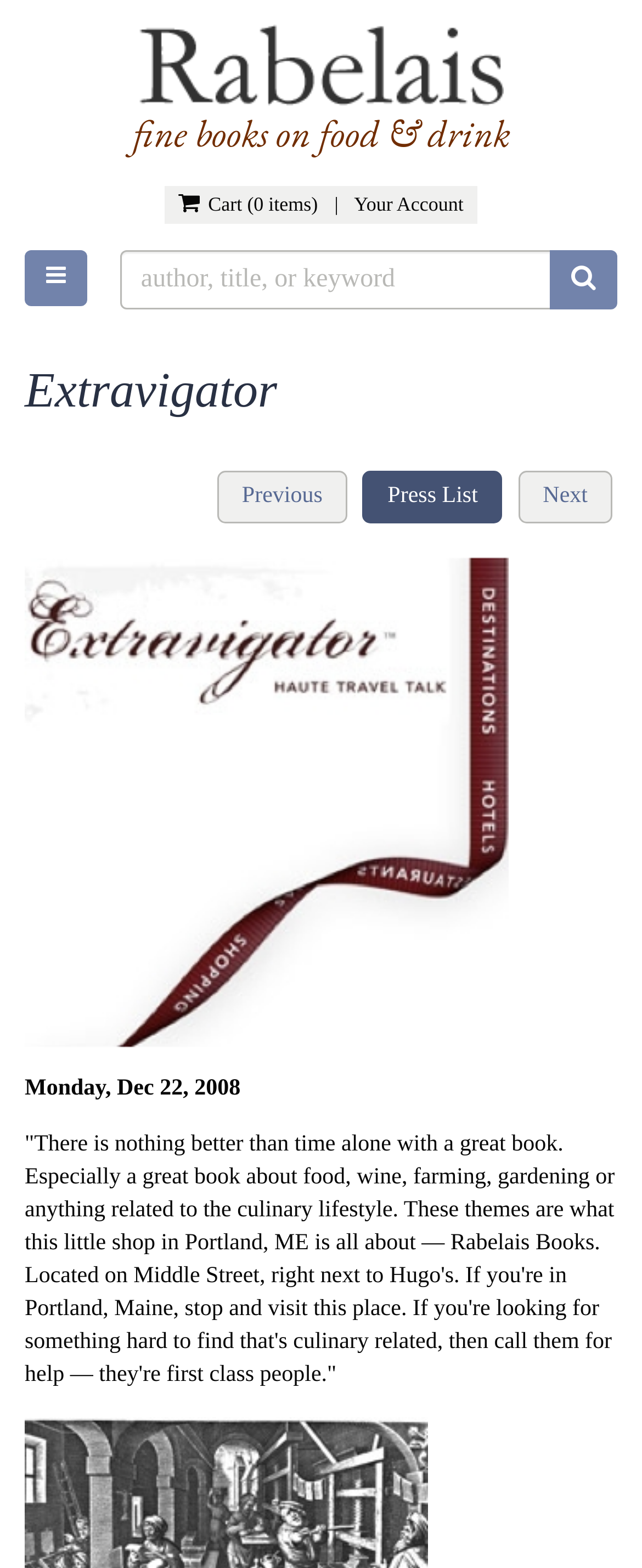Calculate the bounding box coordinates of the UI element given the description: "NextNext press".

[0.807, 0.301, 0.954, 0.334]